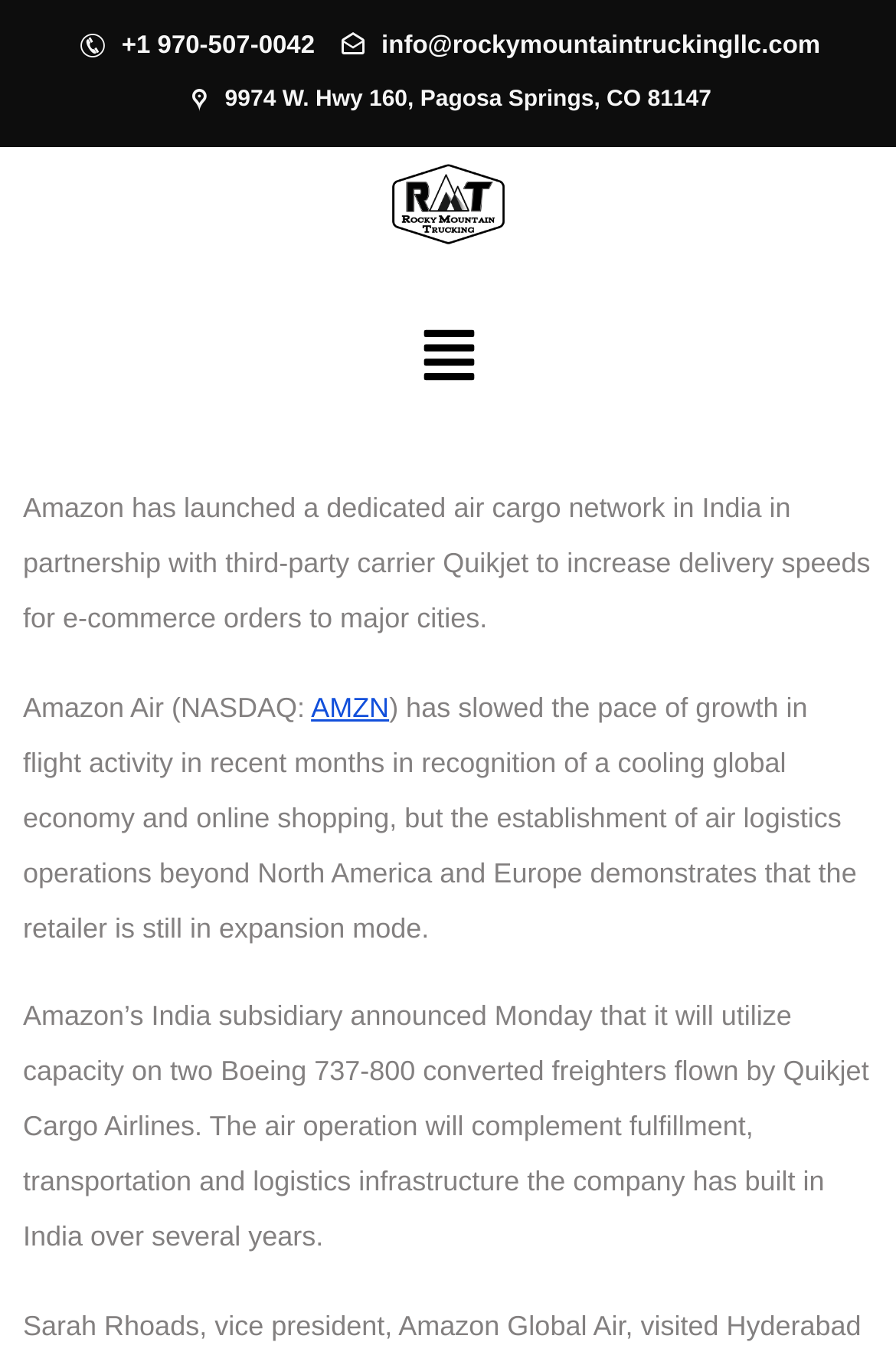Identify the bounding box coordinates for the UI element described by the following text: "Menu". Provide the coordinates as four float numbers between 0 and 1, in the format [left, top, right, bottom].

None